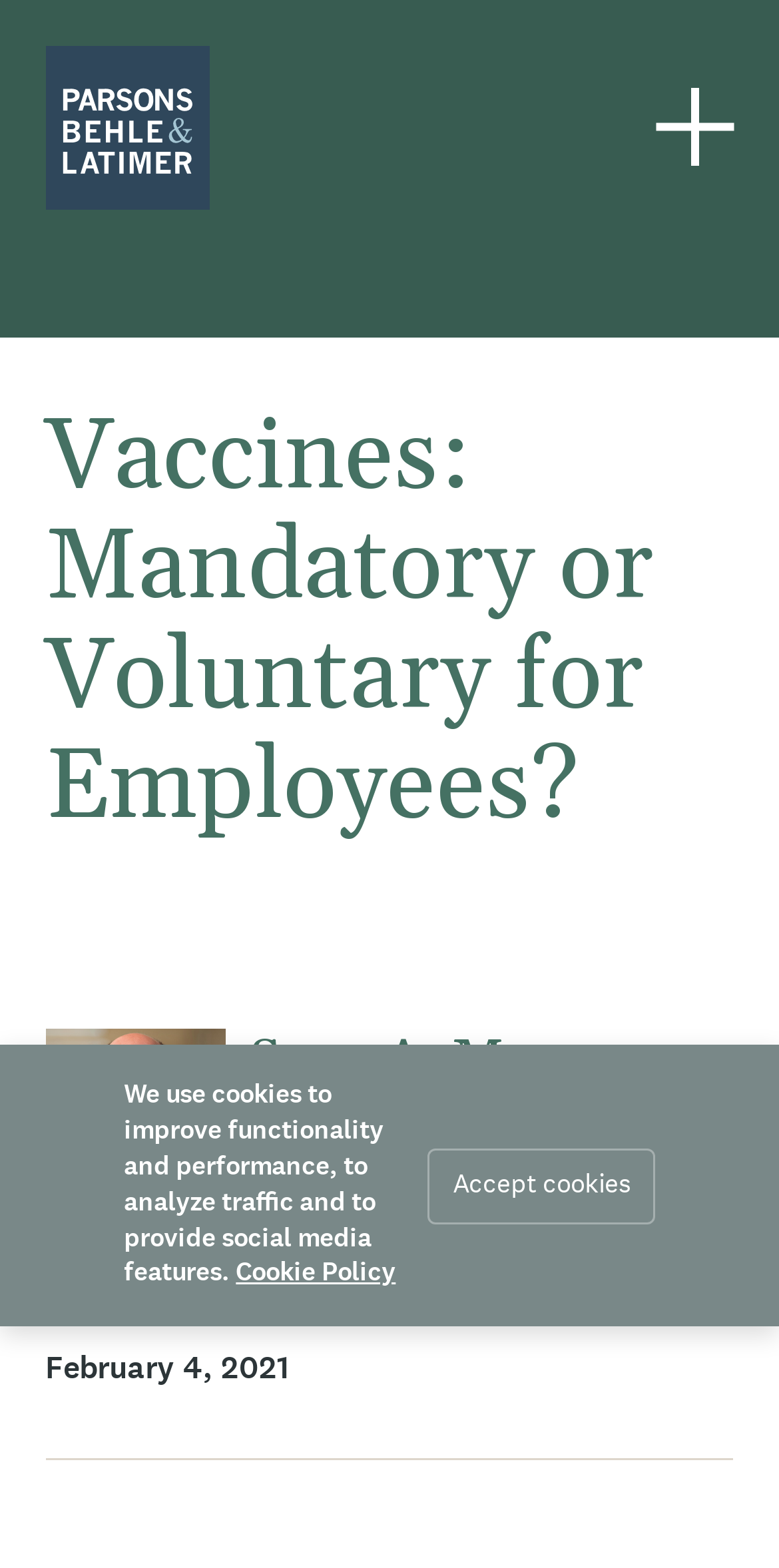Respond to the question with just a single word or phrase: 
What is the email address of Sean A. Monson?

smonson@parsonsbehle.com